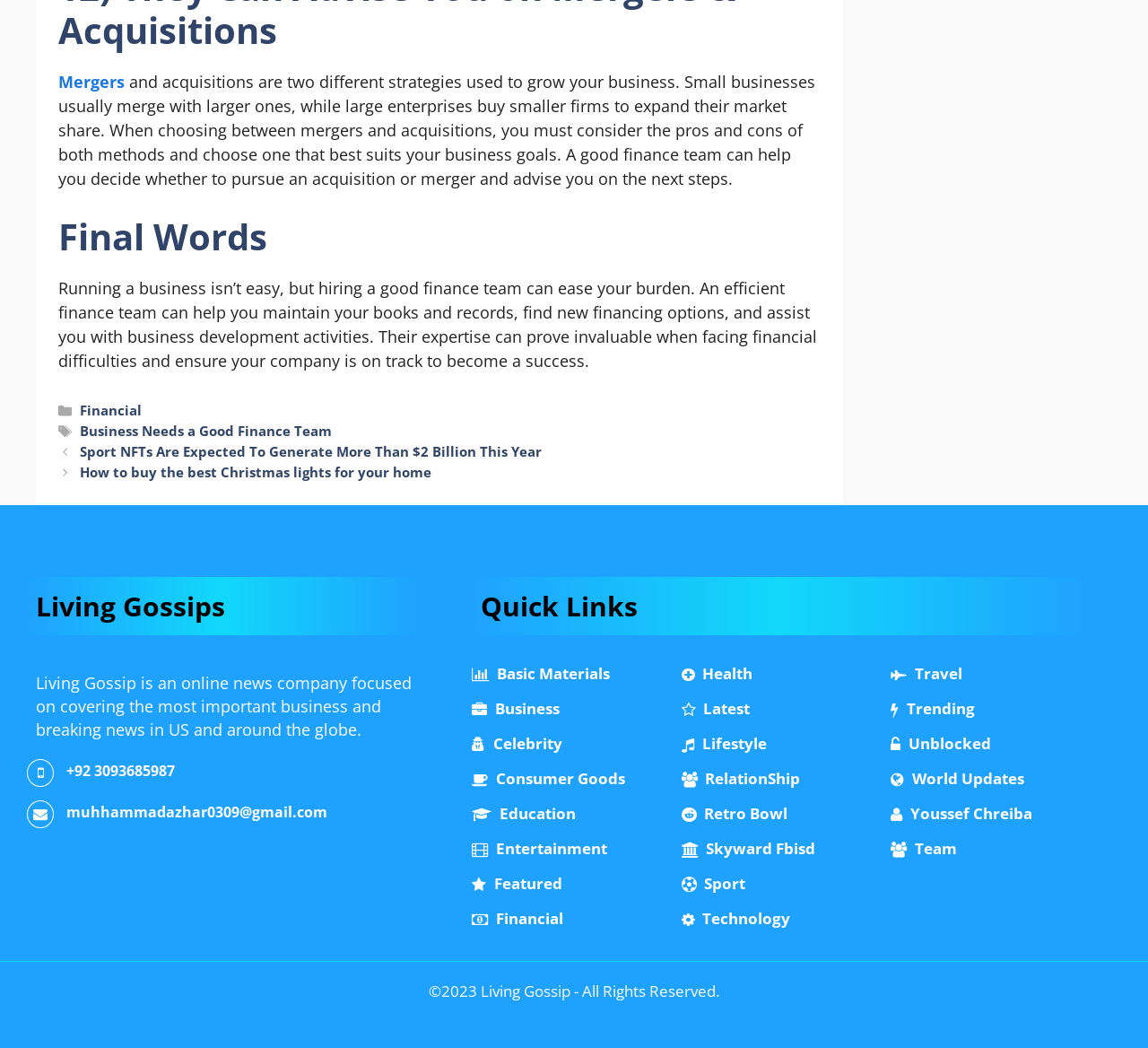Determine the bounding box coordinates of the clickable element to complete this instruction: "Click on 'Mergers' link". Provide the coordinates in the format of four float numbers between 0 and 1, [left, top, right, bottom].

[0.051, 0.067, 0.109, 0.088]